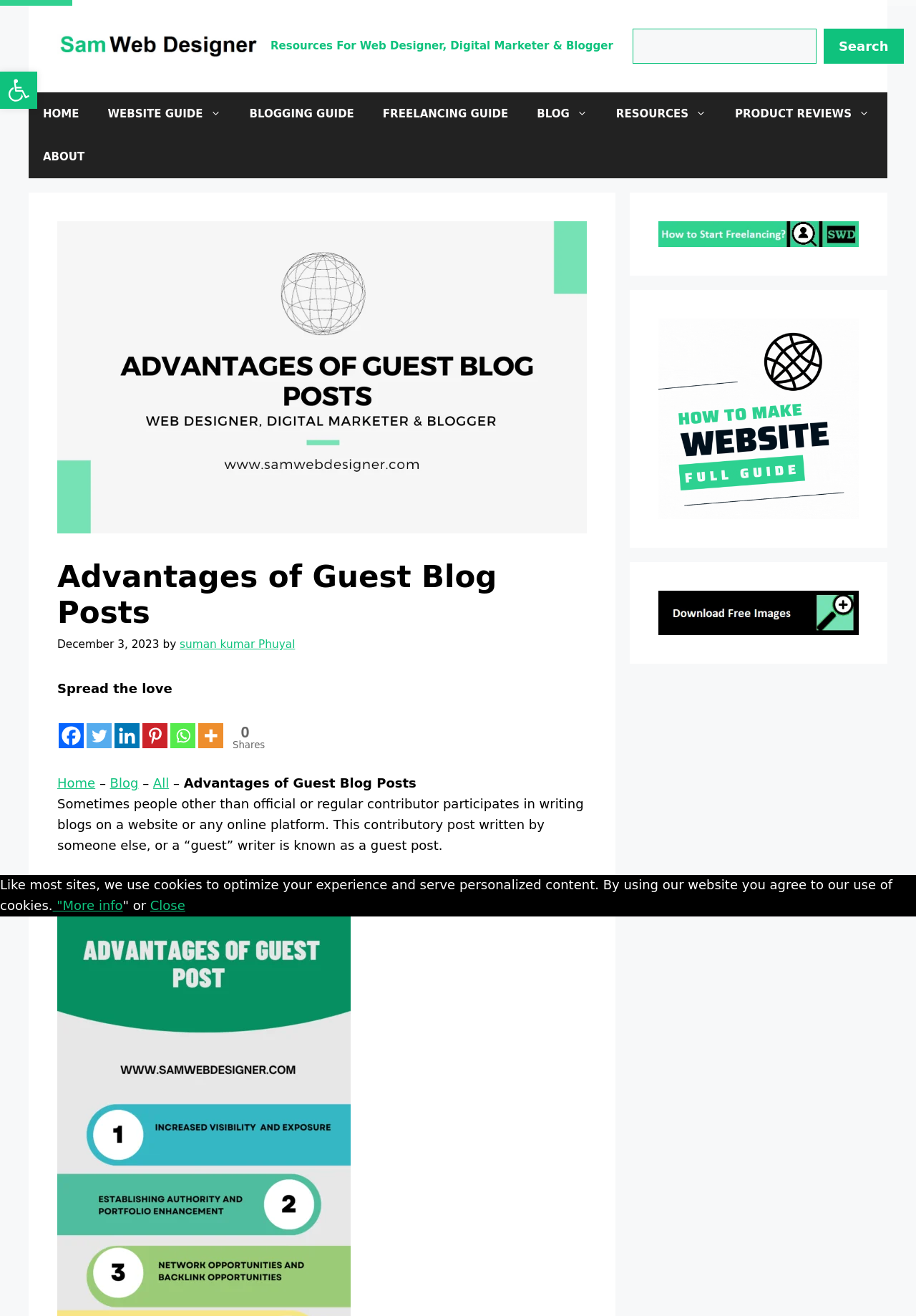Give a one-word or phrase response to the following question: What is the purpose of the search box?

To search the website